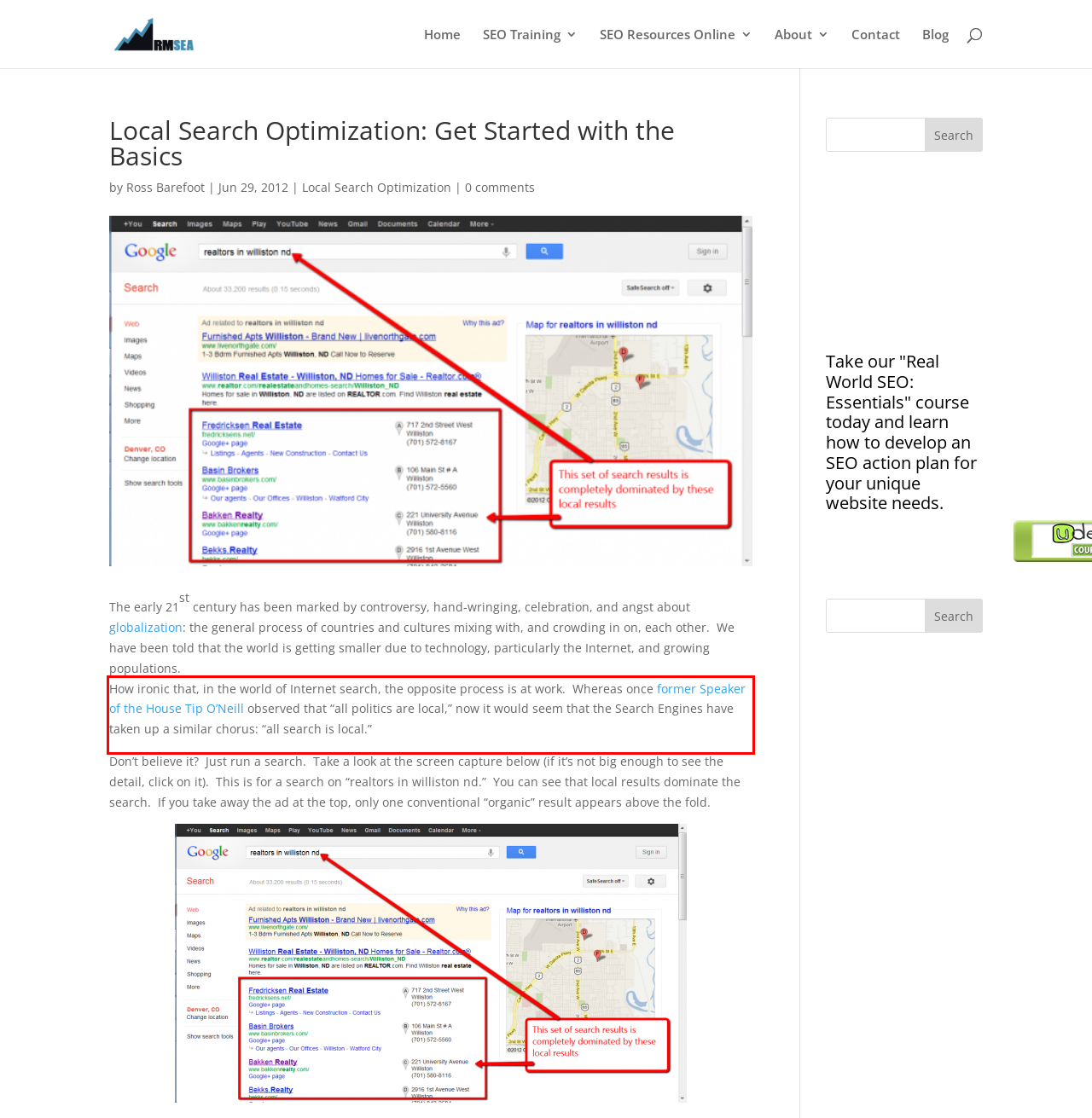Perform OCR on the text inside the red-bordered box in the provided screenshot and output the content.

How ironic that, in the world of Internet search, the opposite process is at work. Whereas once former Speaker of the House Tip O’Neill observed that “all politics are local,” now it would seem that the Search Engines have taken up a similar chorus: “all search is local.”